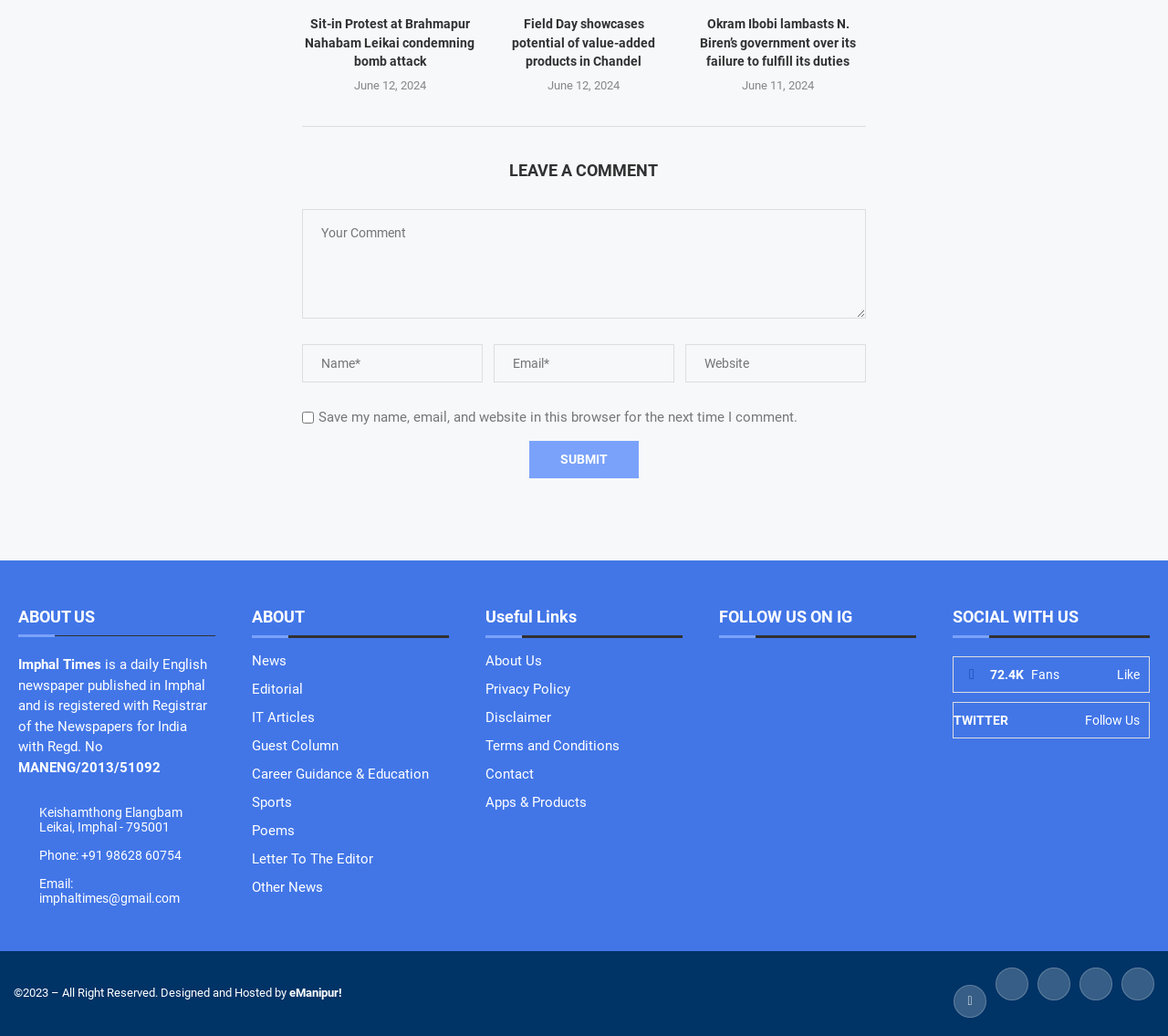Determine the bounding box coordinates of the element that should be clicked to execute the following command: "Follow us on Instagram".

[0.816, 0.634, 0.984, 0.669]